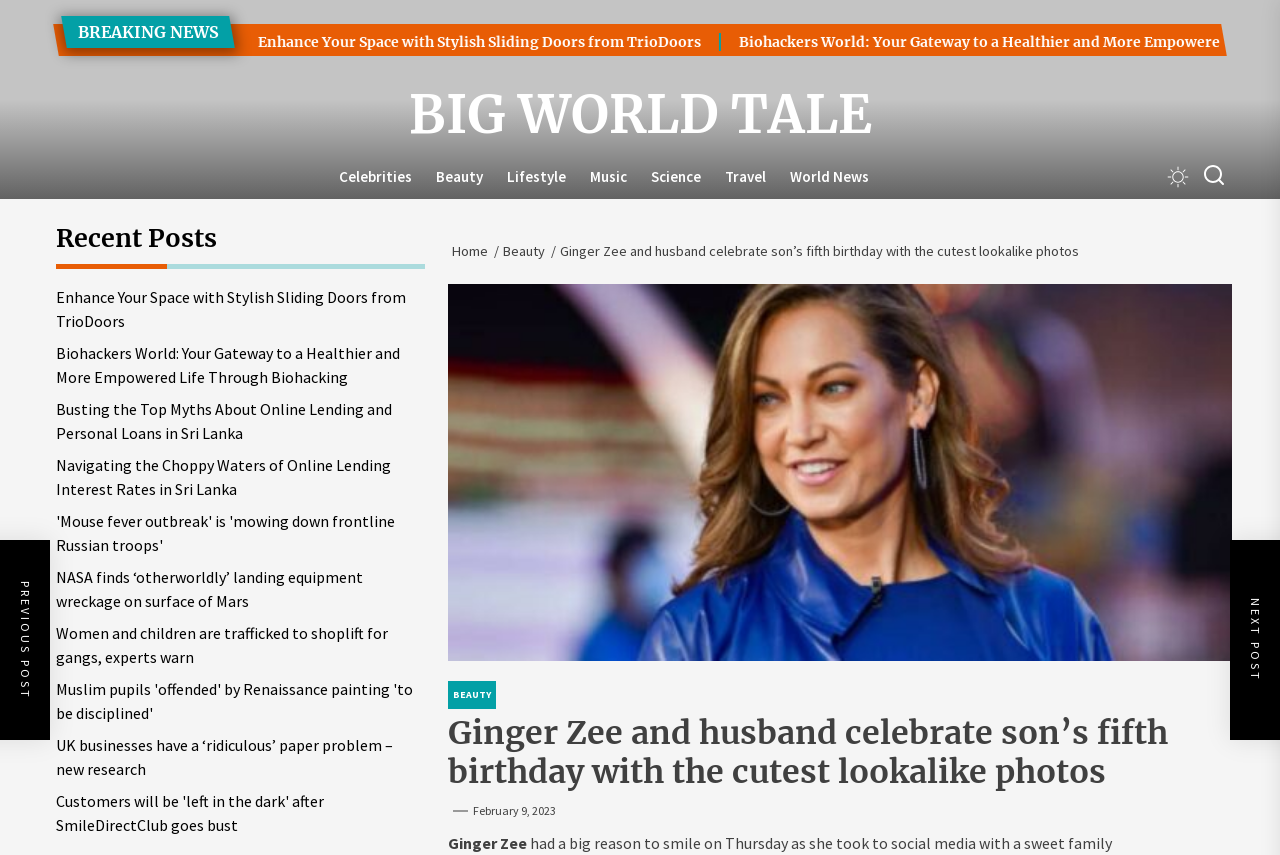Locate the primary headline on the webpage and provide its text.

Ginger Zee and husband celebrate son’s fifth birthday with the cutest lookalike photos